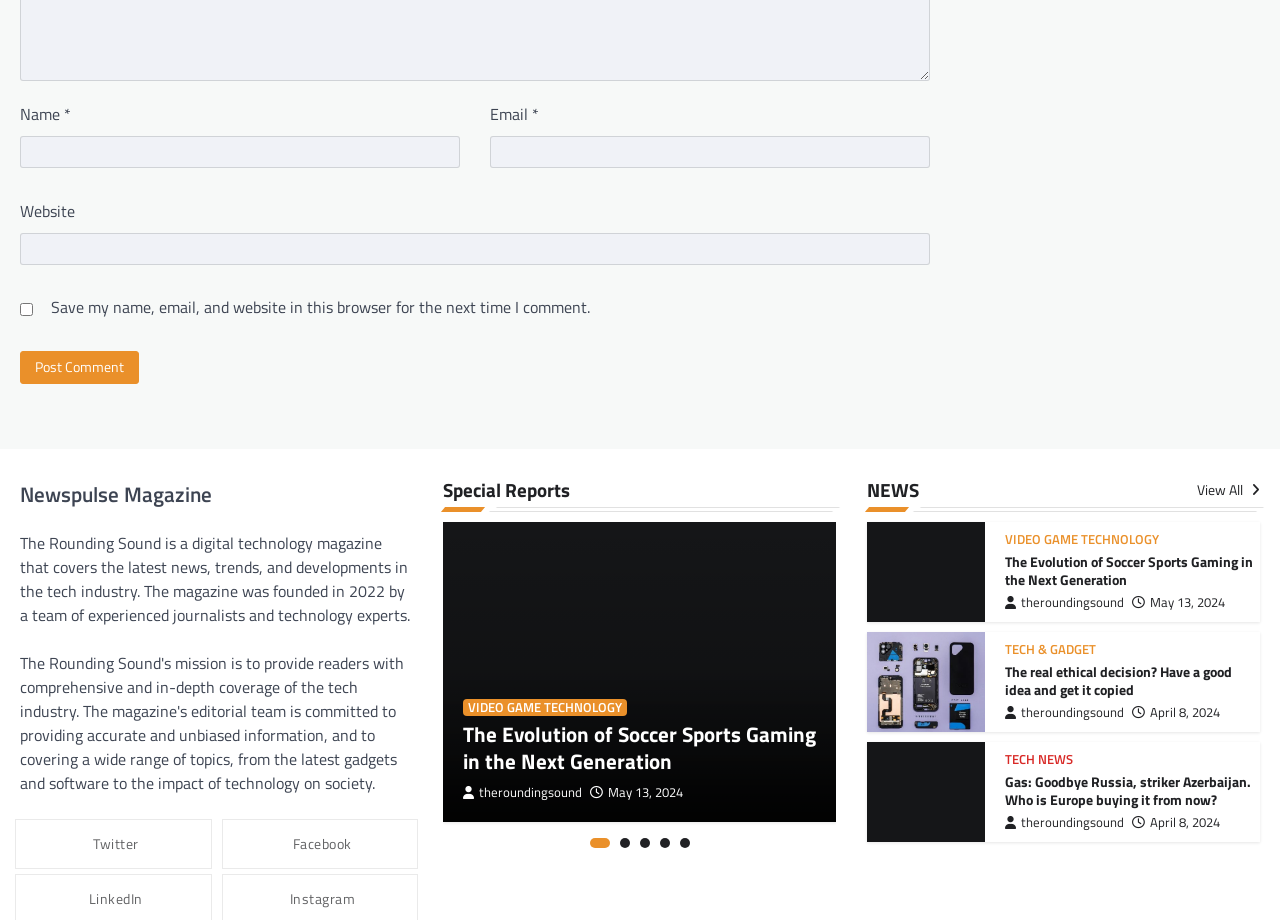Locate the bounding box coordinates of the clickable element to fulfill the following instruction: "View Popular Video Soccer Games next Verions". Provide the coordinates as four float numbers between 0 and 1 in the format [left, top, right, bottom].

[0.677, 0.567, 0.769, 0.676]